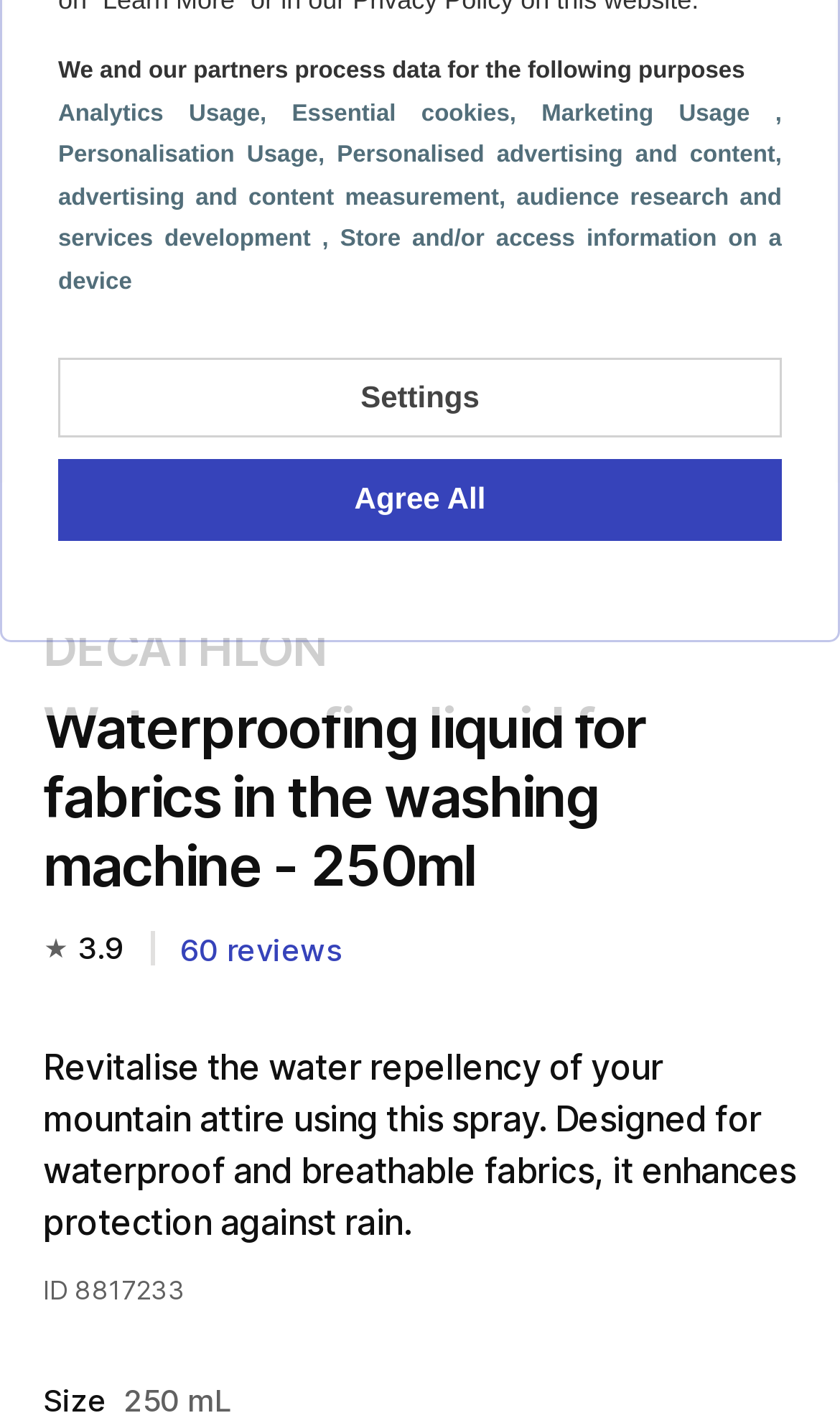Using the provided description 60 reviews, find the bounding box coordinates for the UI element. Provide the coordinates in (top-left x, top-left y, bottom-right x, bottom-right y) format, ensuring all values are between 0 and 1.

[0.214, 0.655, 0.408, 0.685]